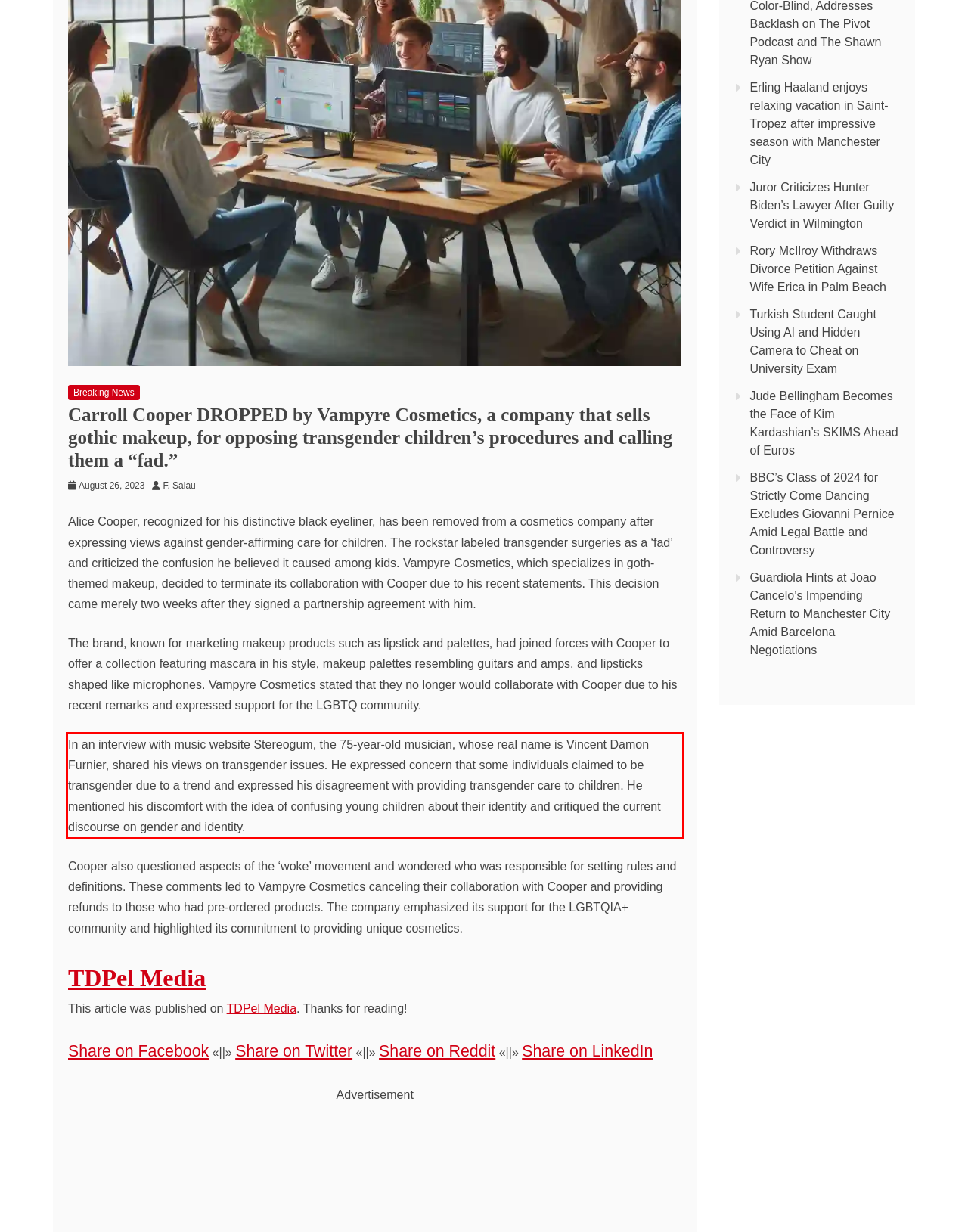Given a webpage screenshot, locate the red bounding box and extract the text content found inside it.

In an interview with music website Stereogum, the 75-year-old musician, whose real name is Vincent Damon Furnier, shared his views on transgender issues. He expressed concern that some individuals claimed to be transgender due to a trend and expressed his disagreement with providing transgender care to children. He mentioned his discomfort with the idea of confusing young children about their identity and critiqued the current discourse on gender and identity.